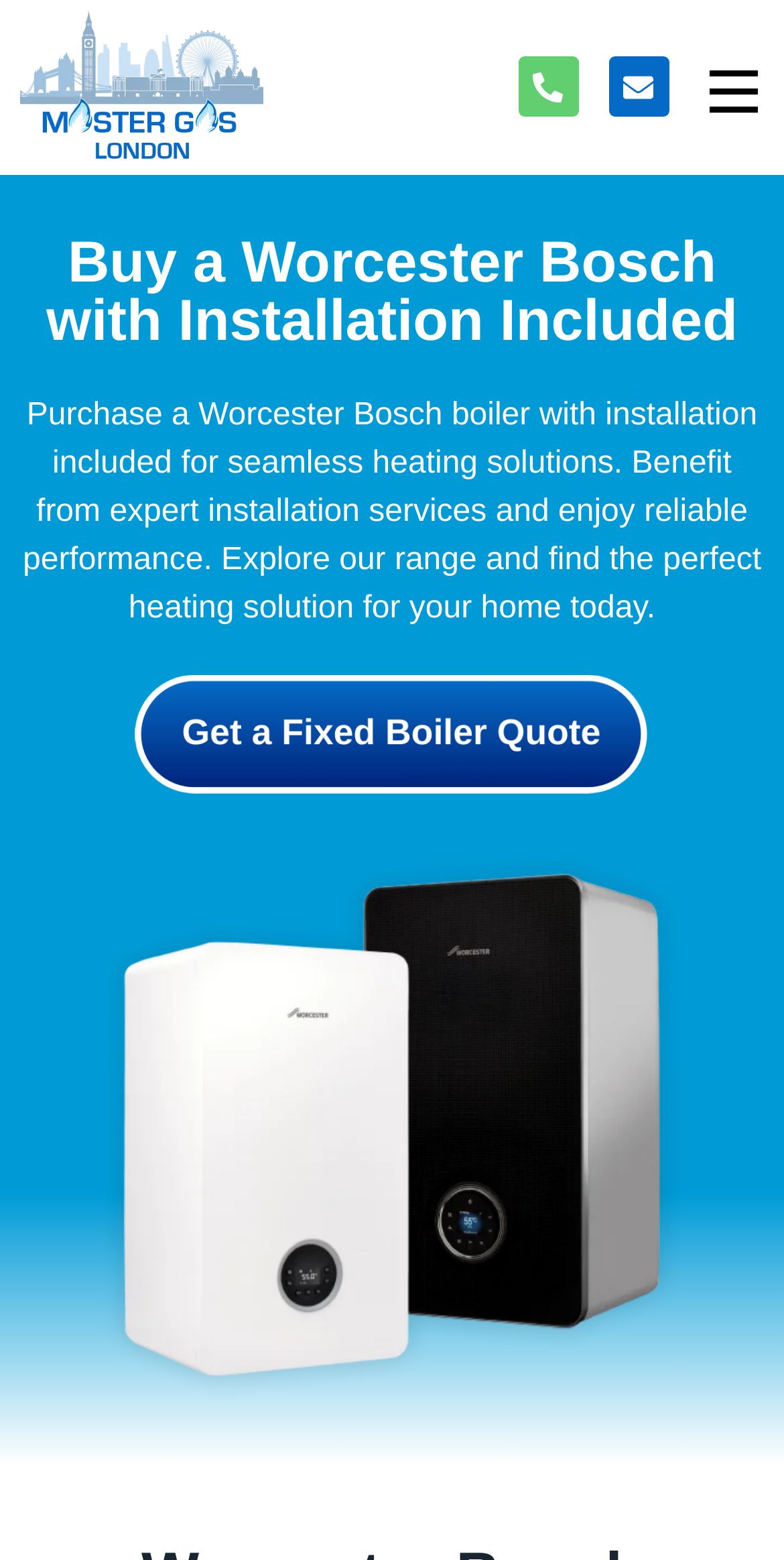Identify the coordinates of the bounding box for the element described below: "Phone-alt". Return the coordinates as four float numbers between 0 and 1: [left, top, right, bottom].

[0.661, 0.037, 0.738, 0.075]